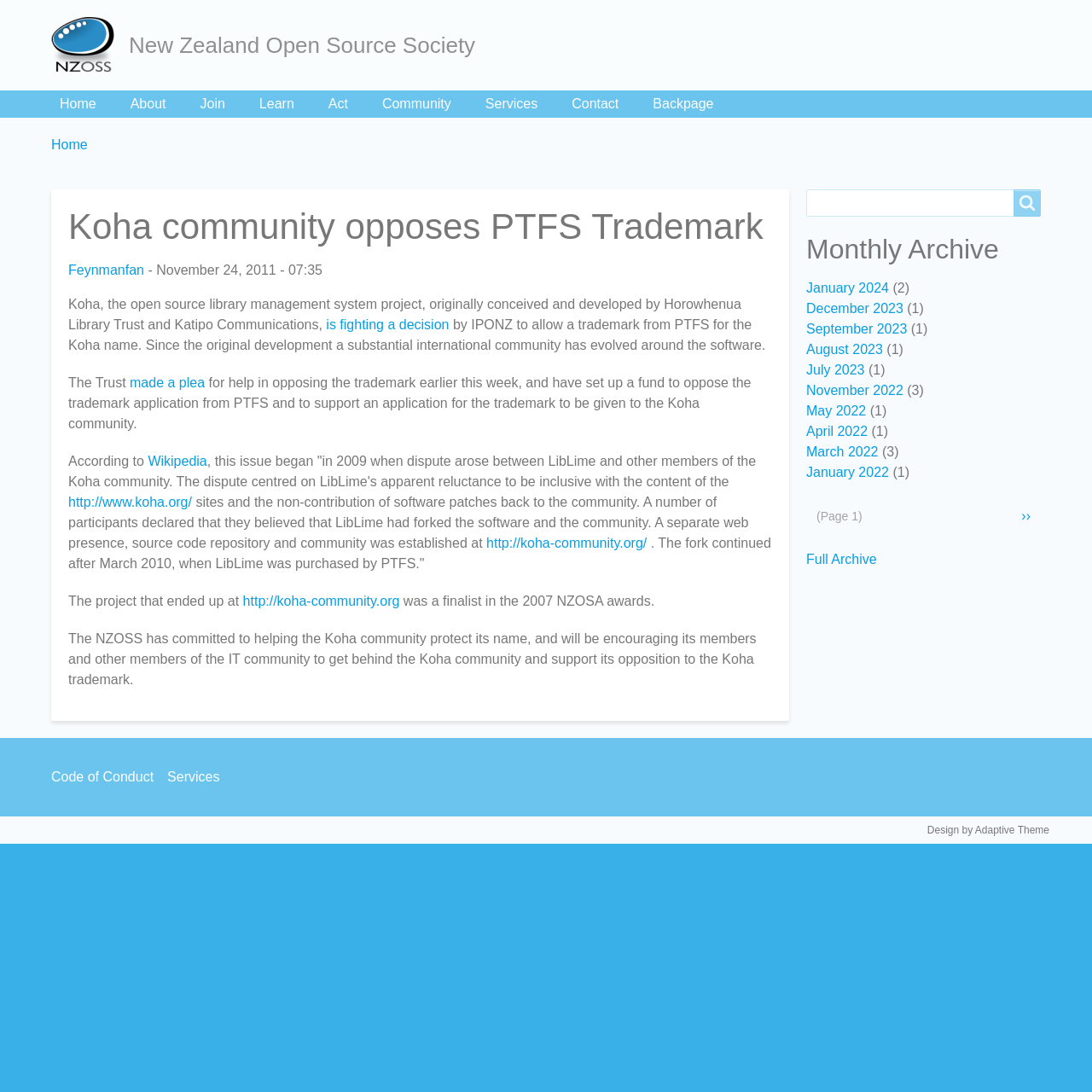Given the webpage screenshot and the description, determine the bounding box coordinates (top-left x, top-left y, bottom-right x, bottom-right y) that define the location of the UI element matching this description: New Zealand Open Source Society

[0.118, 0.03, 0.435, 0.053]